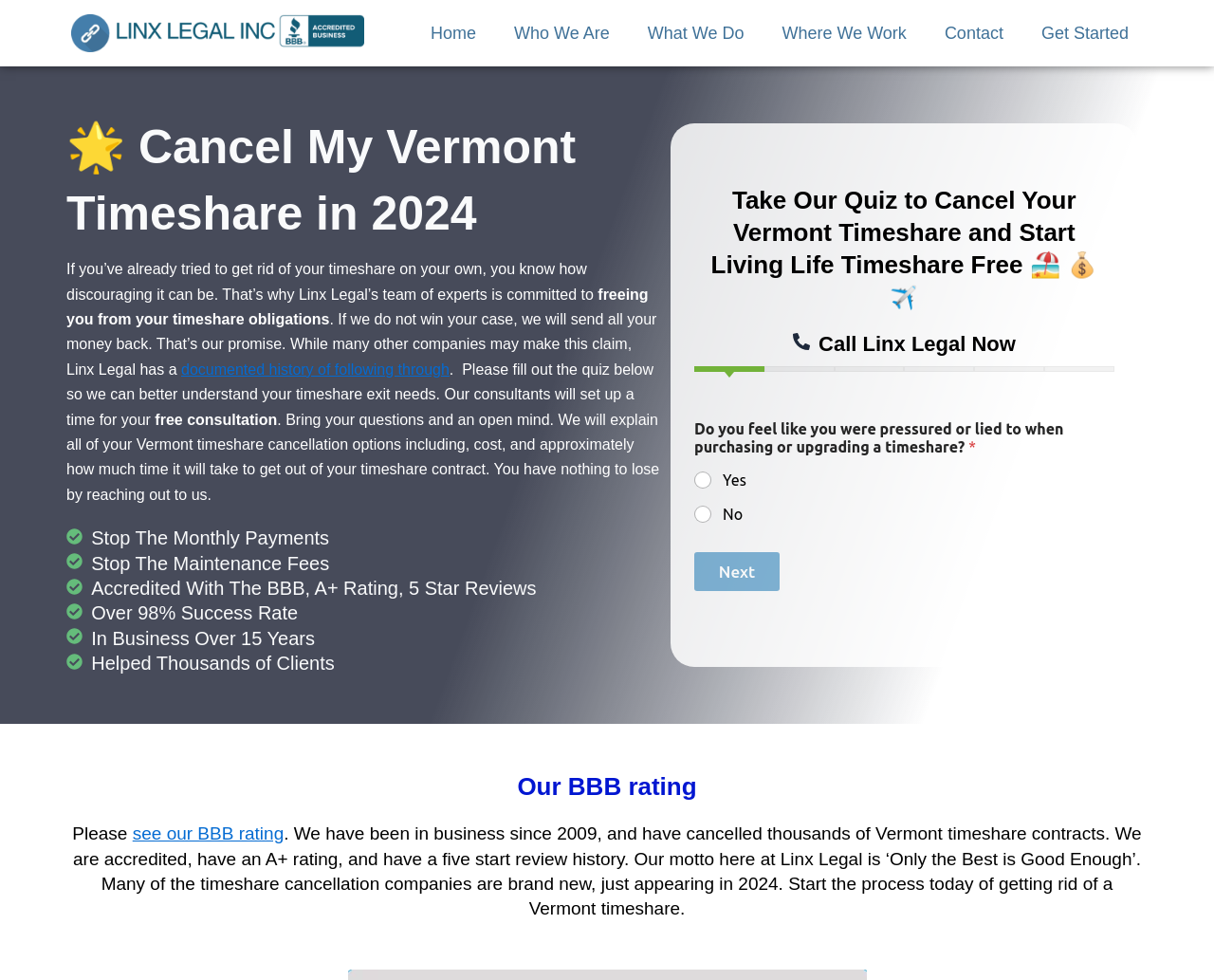Provide the bounding box coordinates for the UI element that is described as: "1210".

None